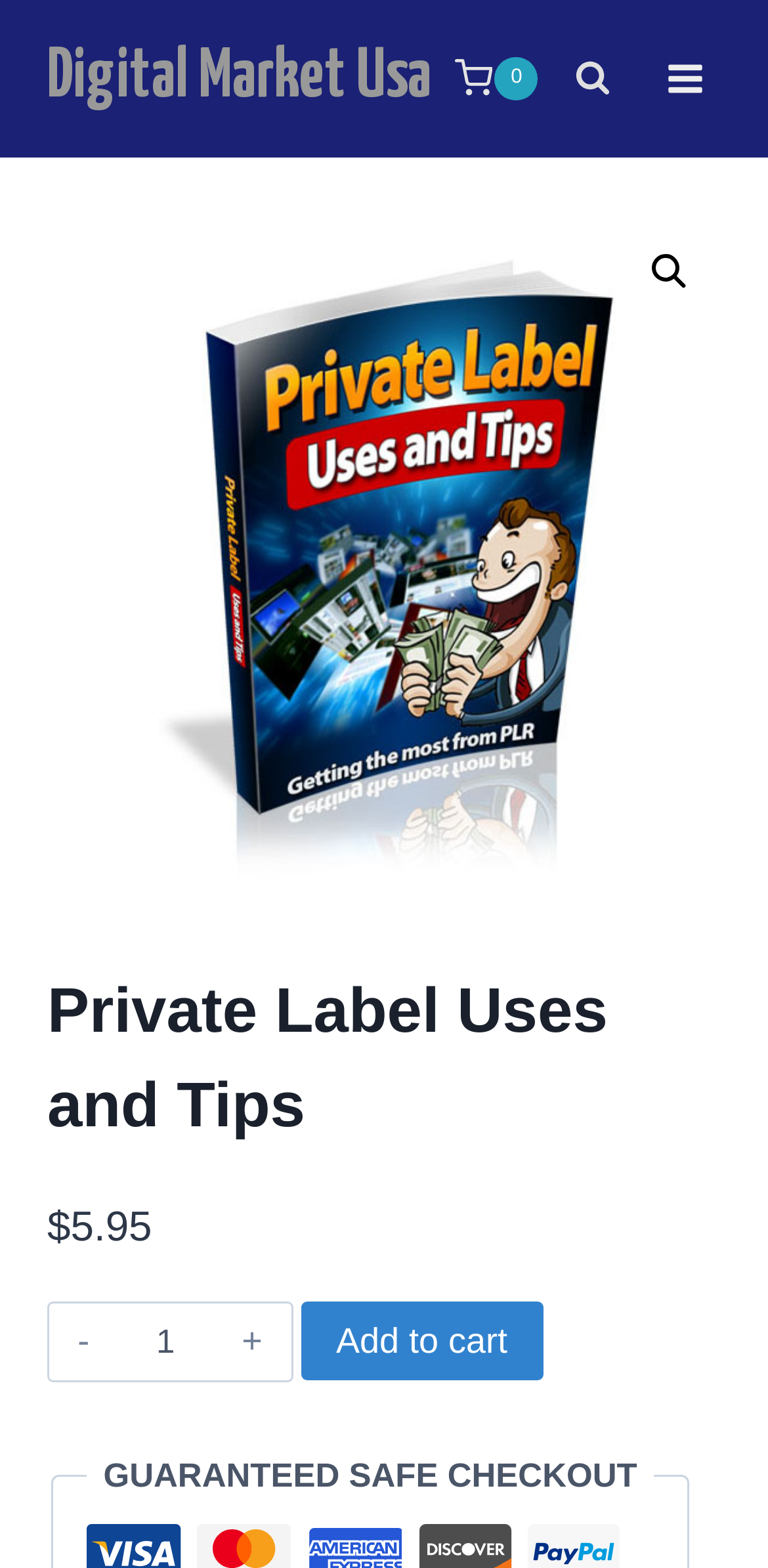What is the minimum quantity of the product I can buy?
Using the image, answer in one word or phrase.

1